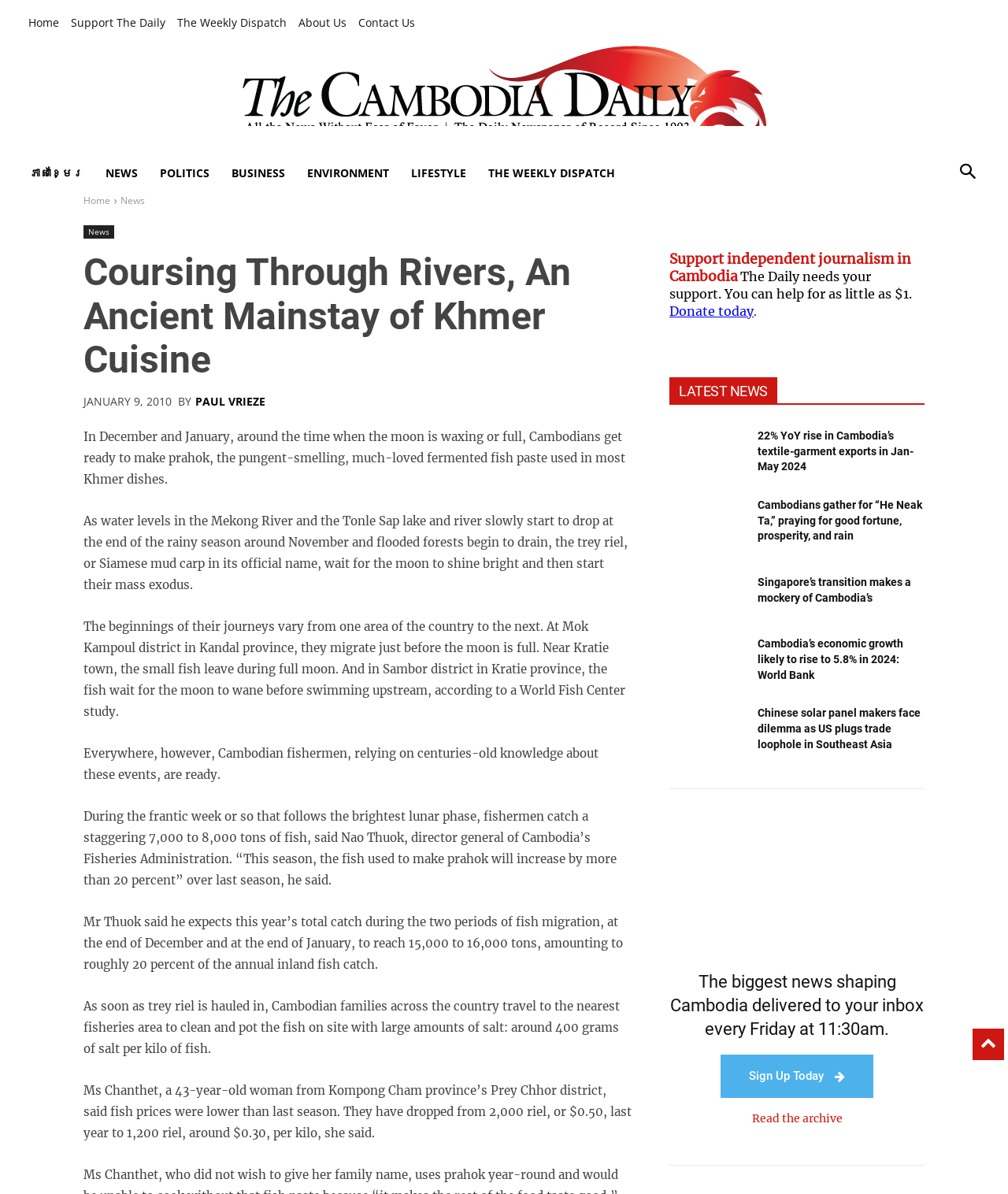Please locate the bounding box coordinates of the element that should be clicked to complete the given instruction: "Sign up for the weekly dispatch".

[0.715, 0.883, 0.866, 0.92]